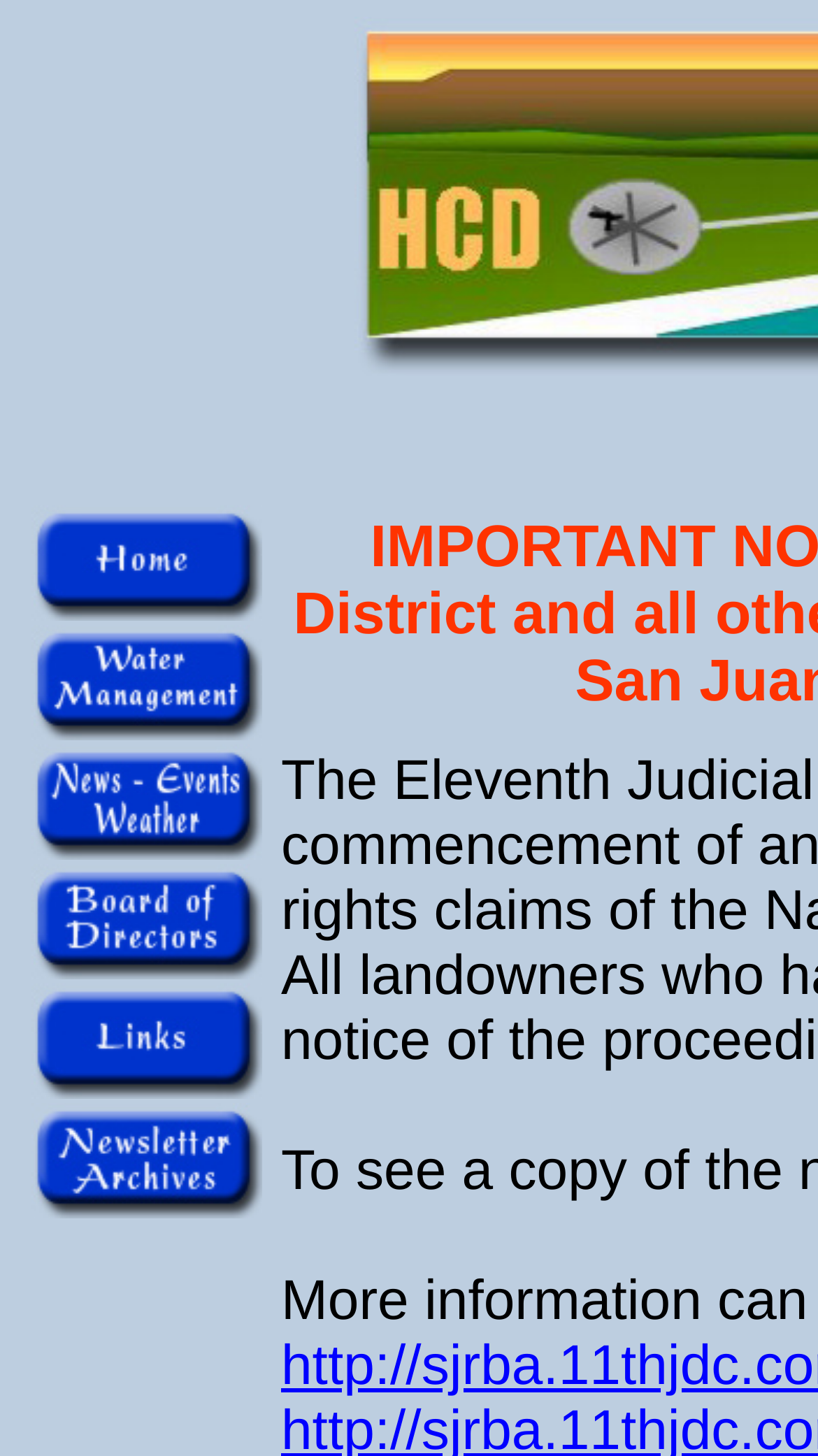How many links are in the table?
Answer the question with a single word or phrase derived from the image.

7